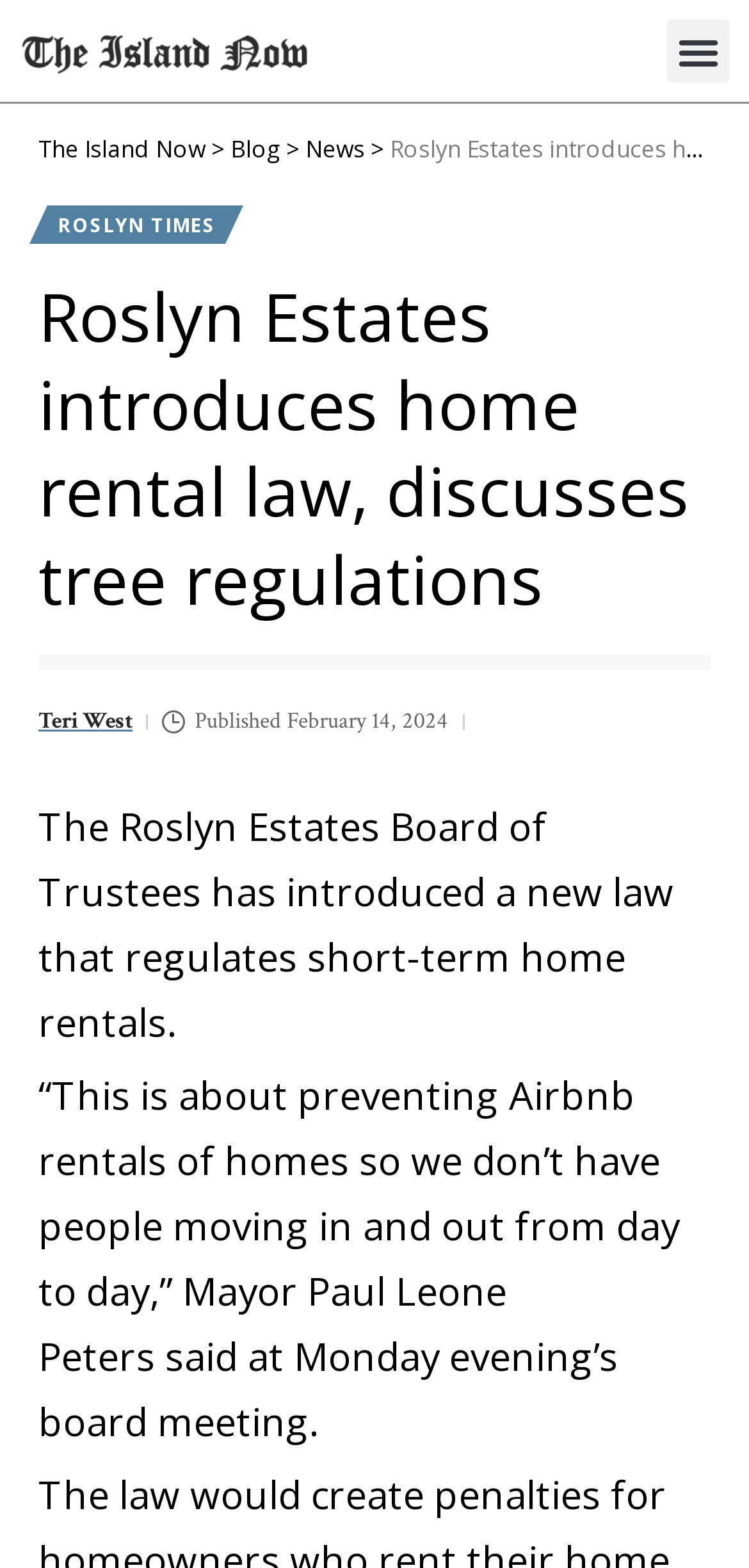For the given element description Roslyn Times, determine the bounding box coordinates of the UI element. The coordinates should follow the format (top-left x, top-left y, bottom-right x, bottom-right y) and be within the range of 0 to 1.

[0.051, 0.131, 0.313, 0.156]